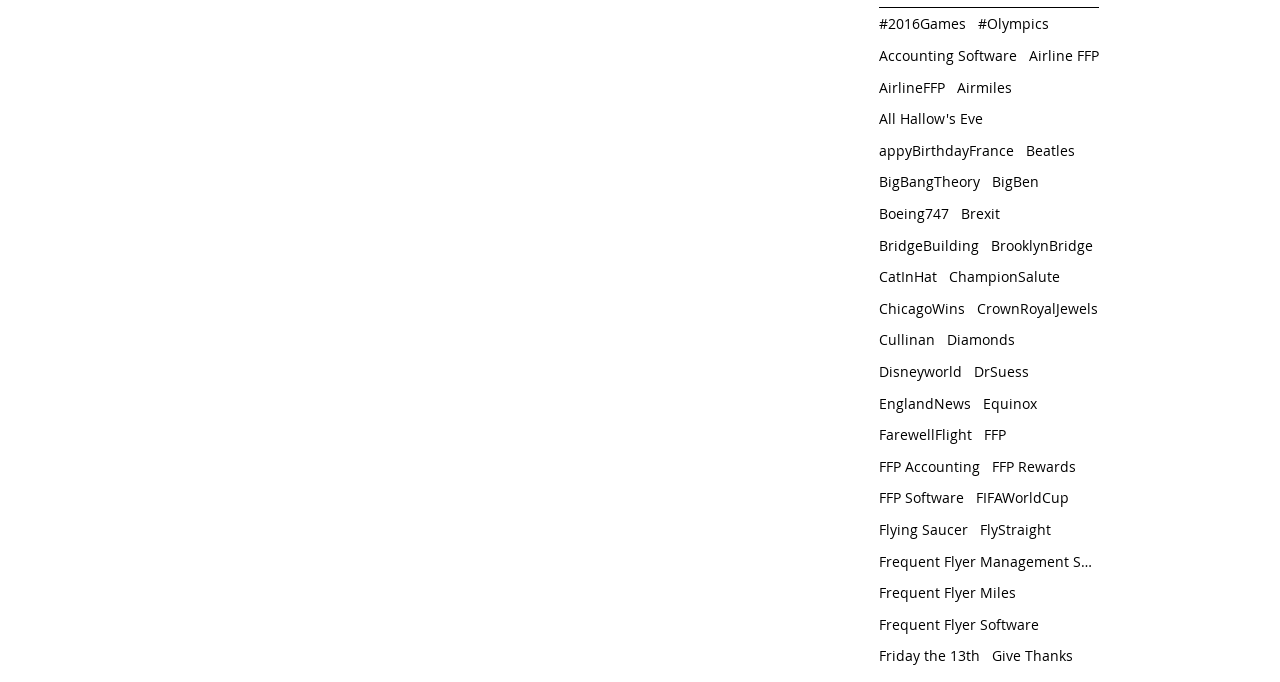Locate the bounding box coordinates of the clickable part needed for the task: "Click on the link to 2016 Games".

[0.687, 0.021, 0.755, 0.05]